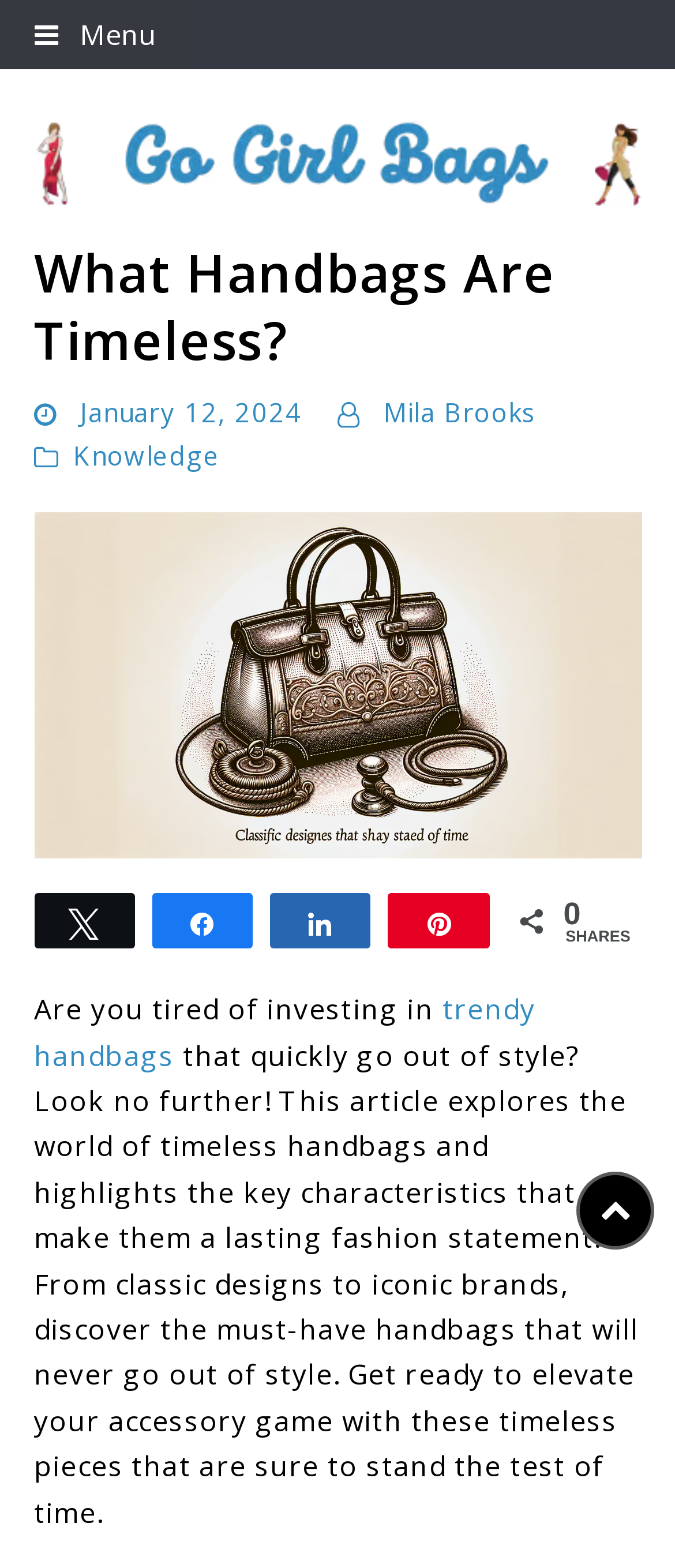Find the headline of the webpage and generate its text content.

Go Girl Bags